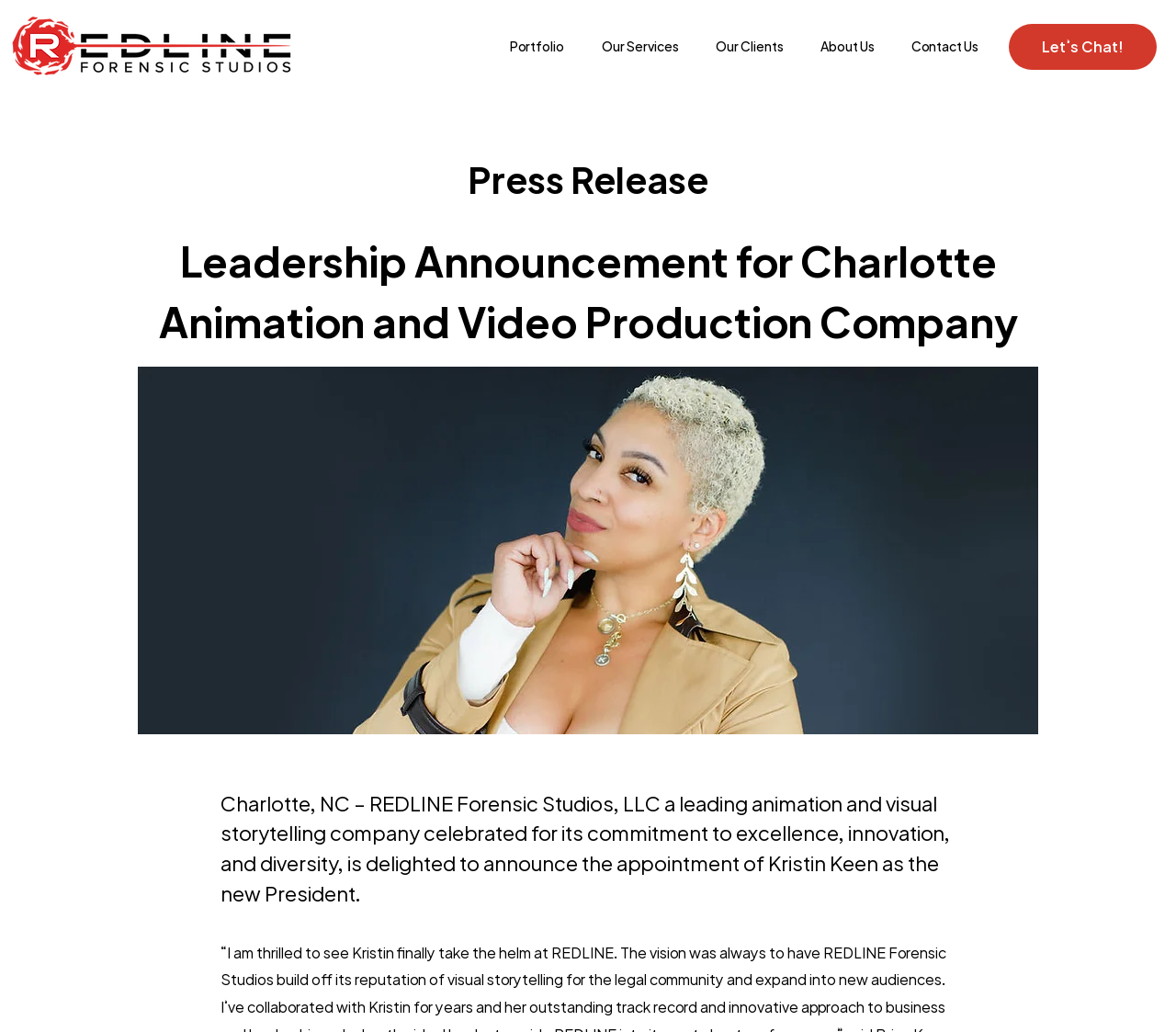What is the name of the company mentioned?
Using the image as a reference, give an elaborate response to the question.

I found the company name by looking at the logo image description 'REDLINE Forensic Studios logo, home' and the navigation menu item 'About Us' which suggests that the company is REDLINE Forensic Studios.